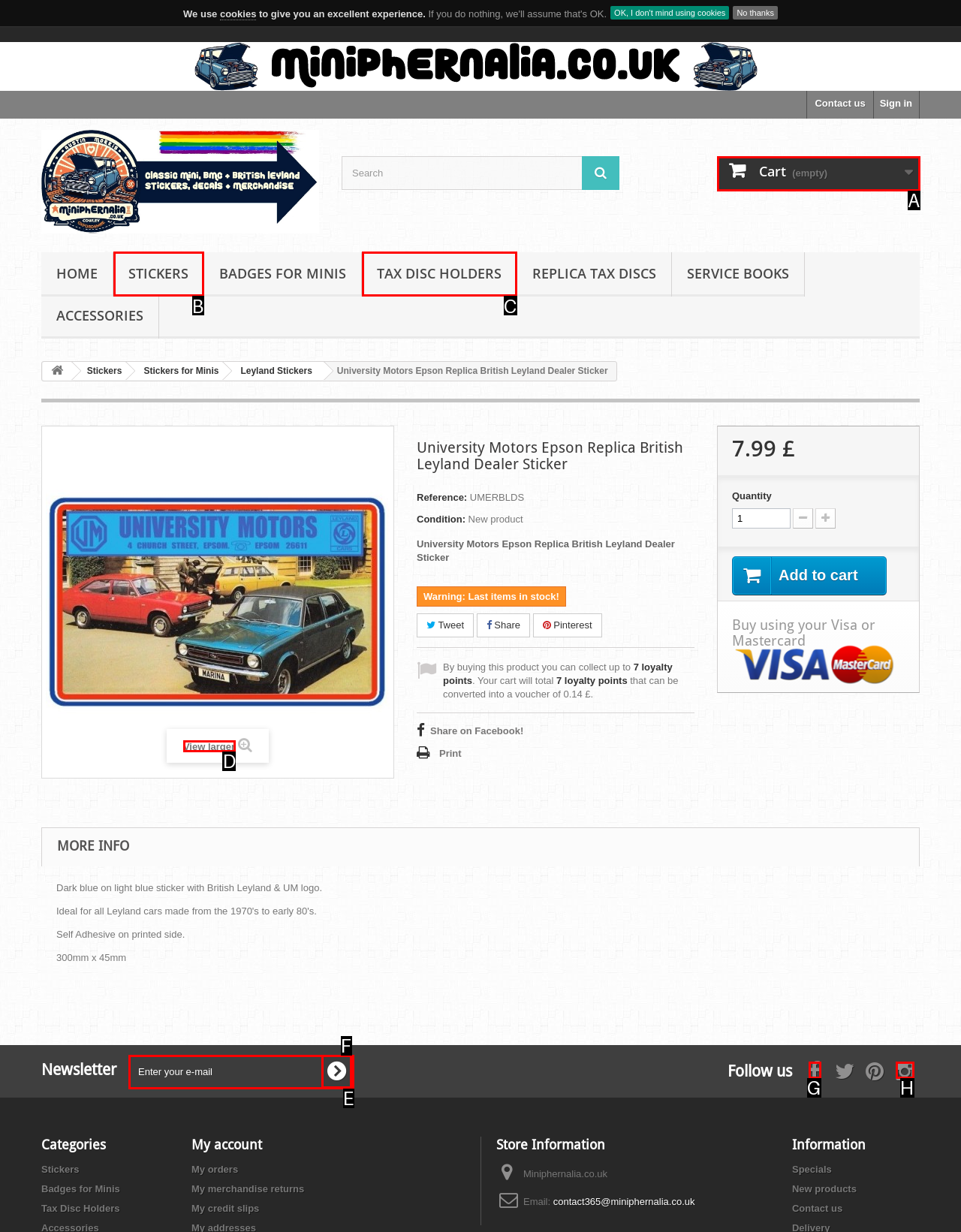Decide which UI element to click to accomplish the task: View larger image
Respond with the corresponding option letter.

D